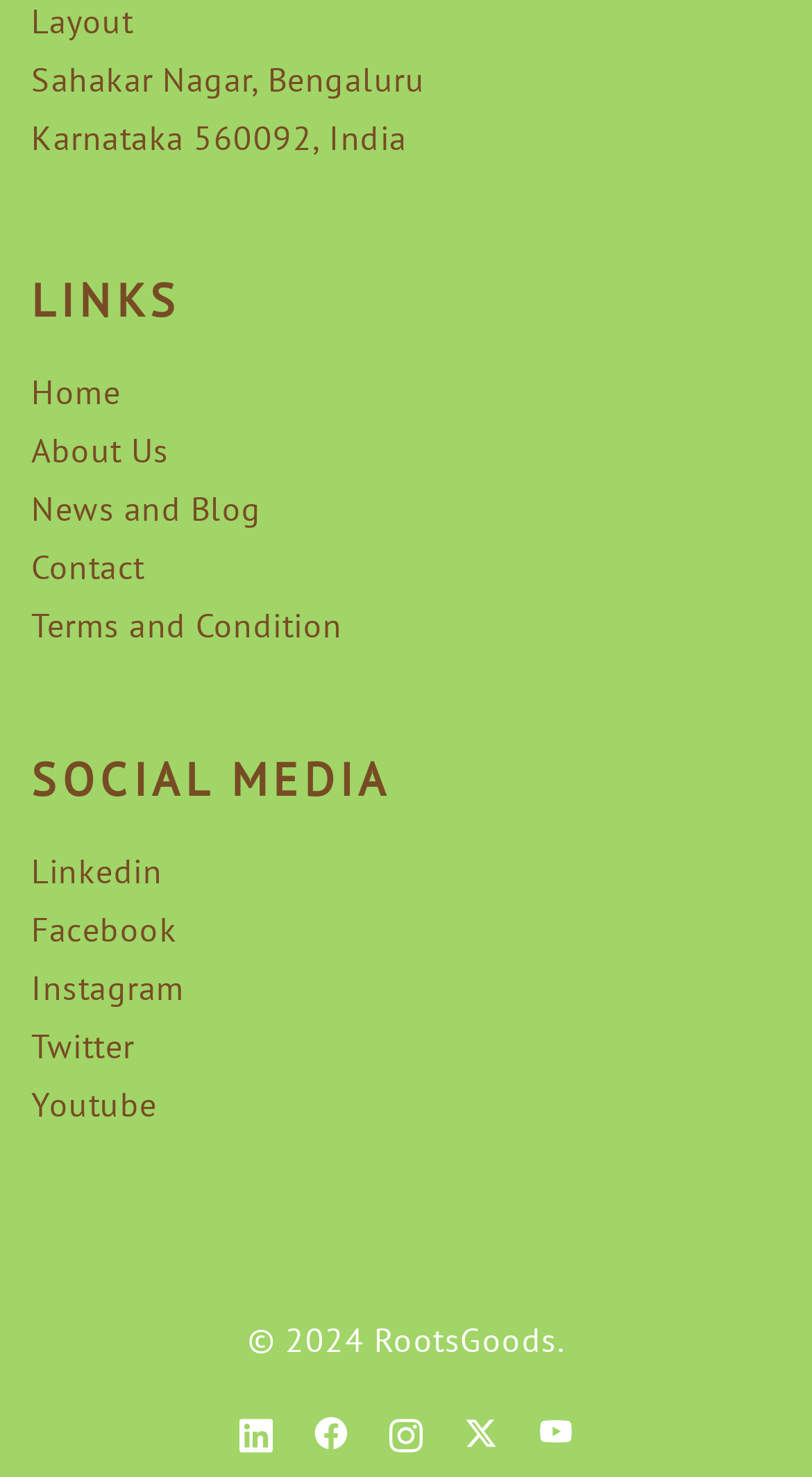Please identify the bounding box coordinates of the element's region that needs to be clicked to fulfill the following instruction: "Check News and Blog". The bounding box coordinates should consist of four float numbers between 0 and 1, i.e., [left, top, right, bottom].

[0.038, 0.33, 0.322, 0.359]